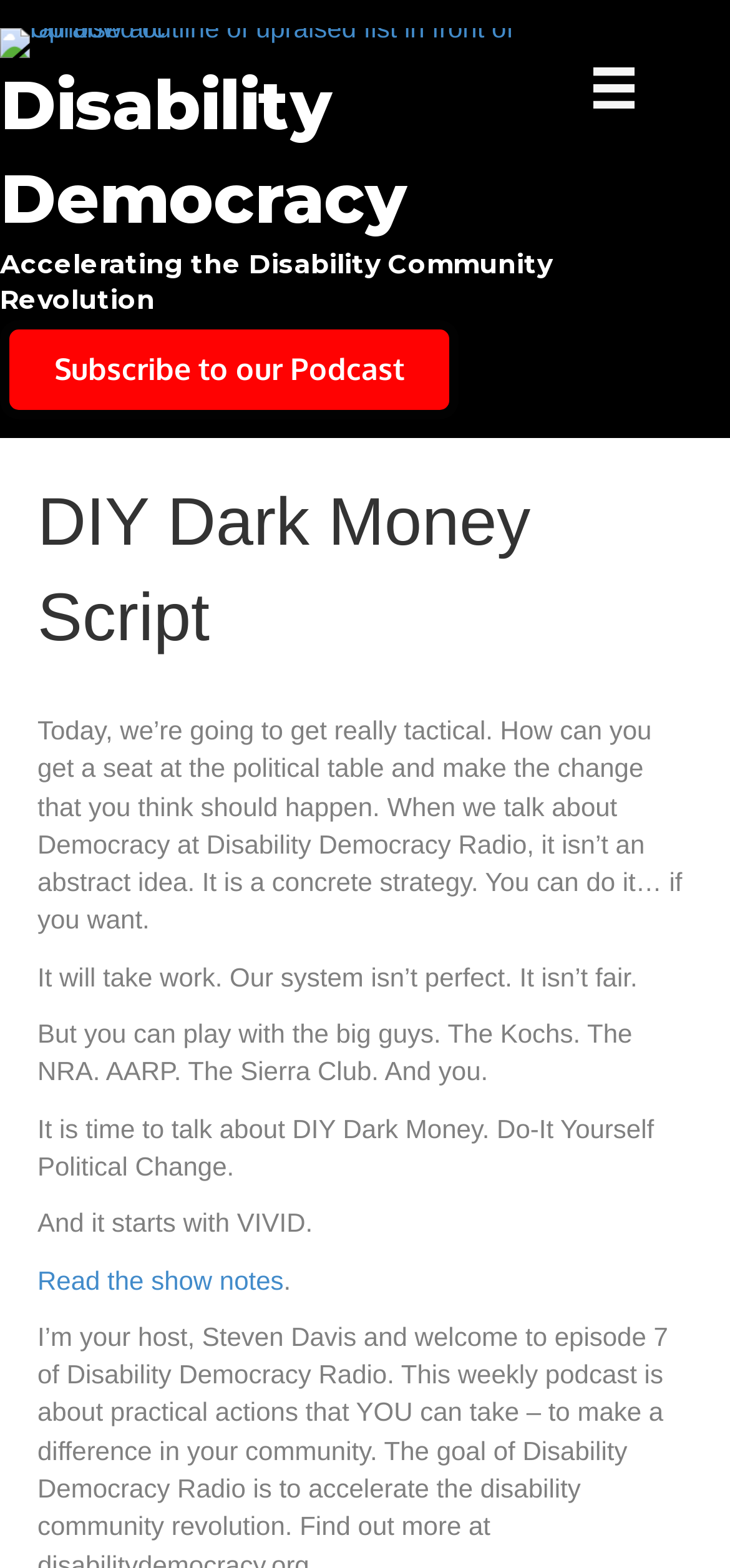What is the topic of the current article?
Give a single word or phrase answer based on the content of the image.

DIY Dark Money